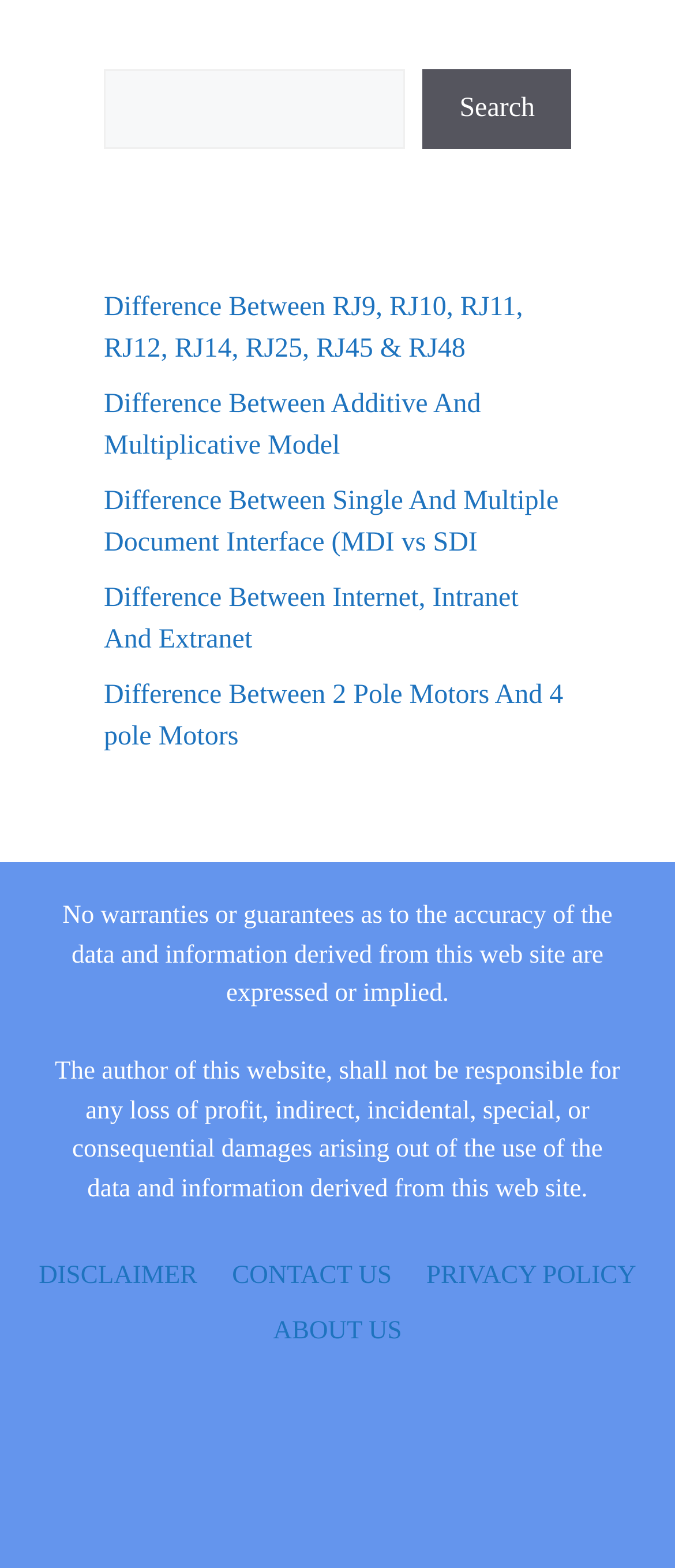Pinpoint the bounding box coordinates of the element you need to click to execute the following instruction: "read about the difference between RJ9, RJ10, RJ11, RJ12, RJ14, RJ25, RJ45 & RJ48". The bounding box should be represented by four float numbers between 0 and 1, in the format [left, top, right, bottom].

[0.154, 0.187, 0.775, 0.232]